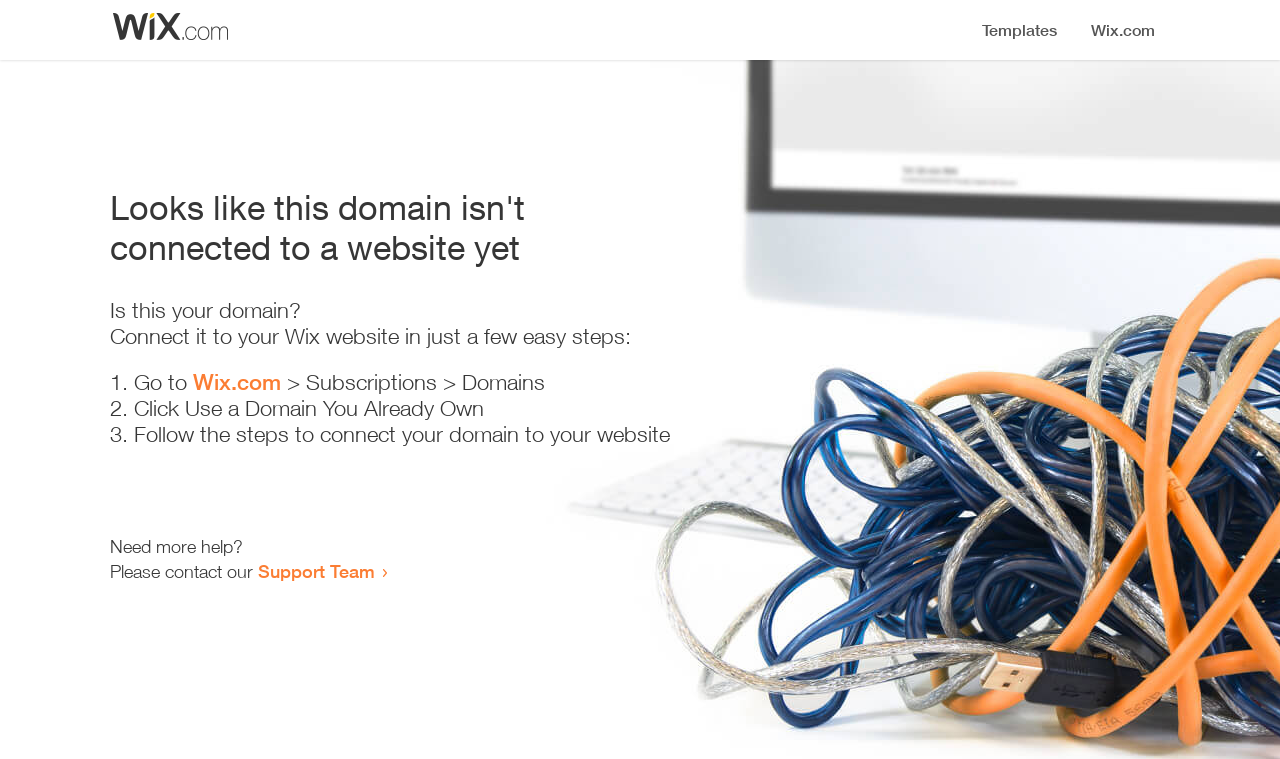Please extract the title of the webpage.

Looks like this domain isn't
connected to a website yet